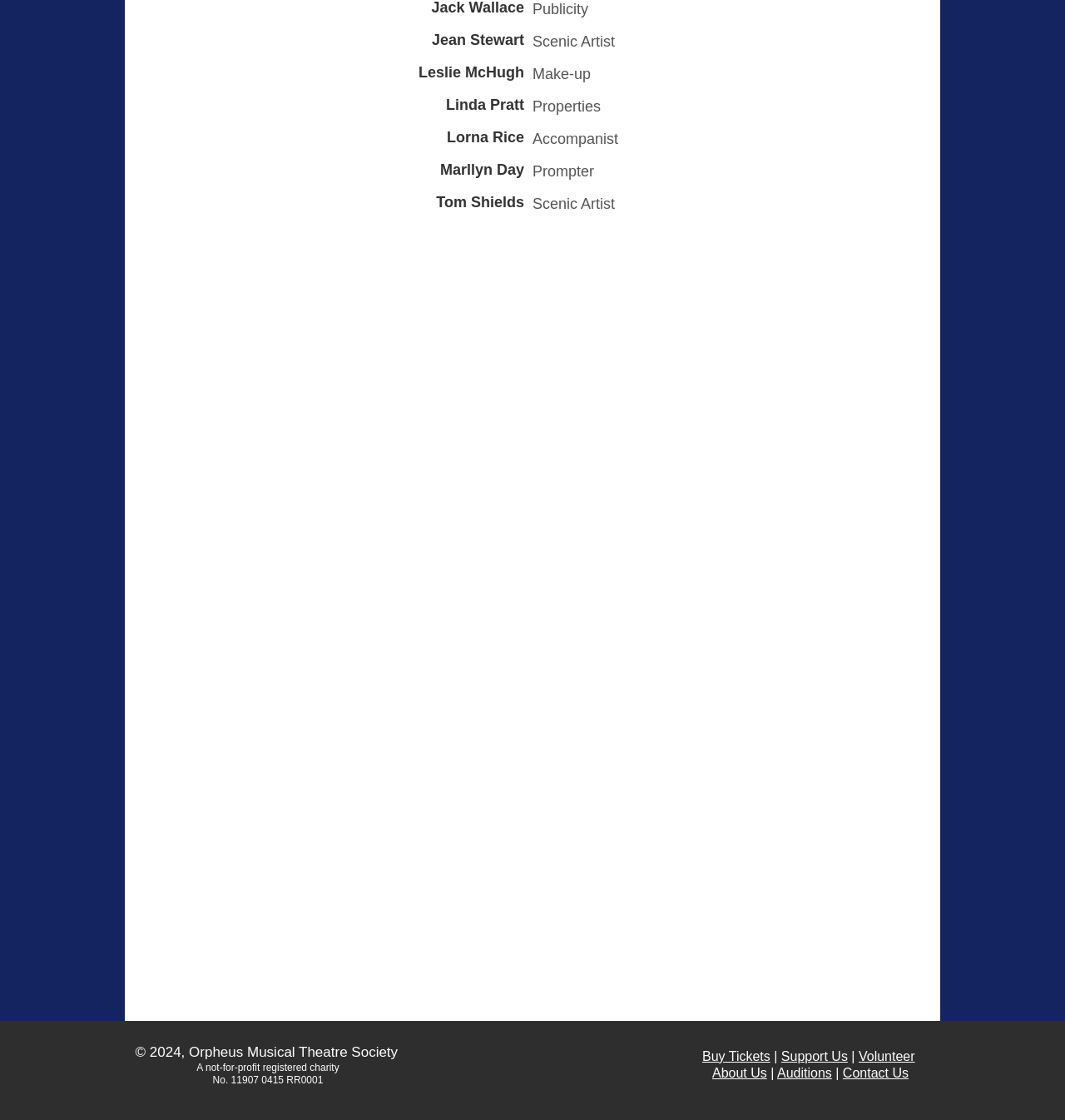Using the provided element description "Auditions", determine the bounding box coordinates of the UI element.

[0.73, 0.952, 0.781, 0.964]